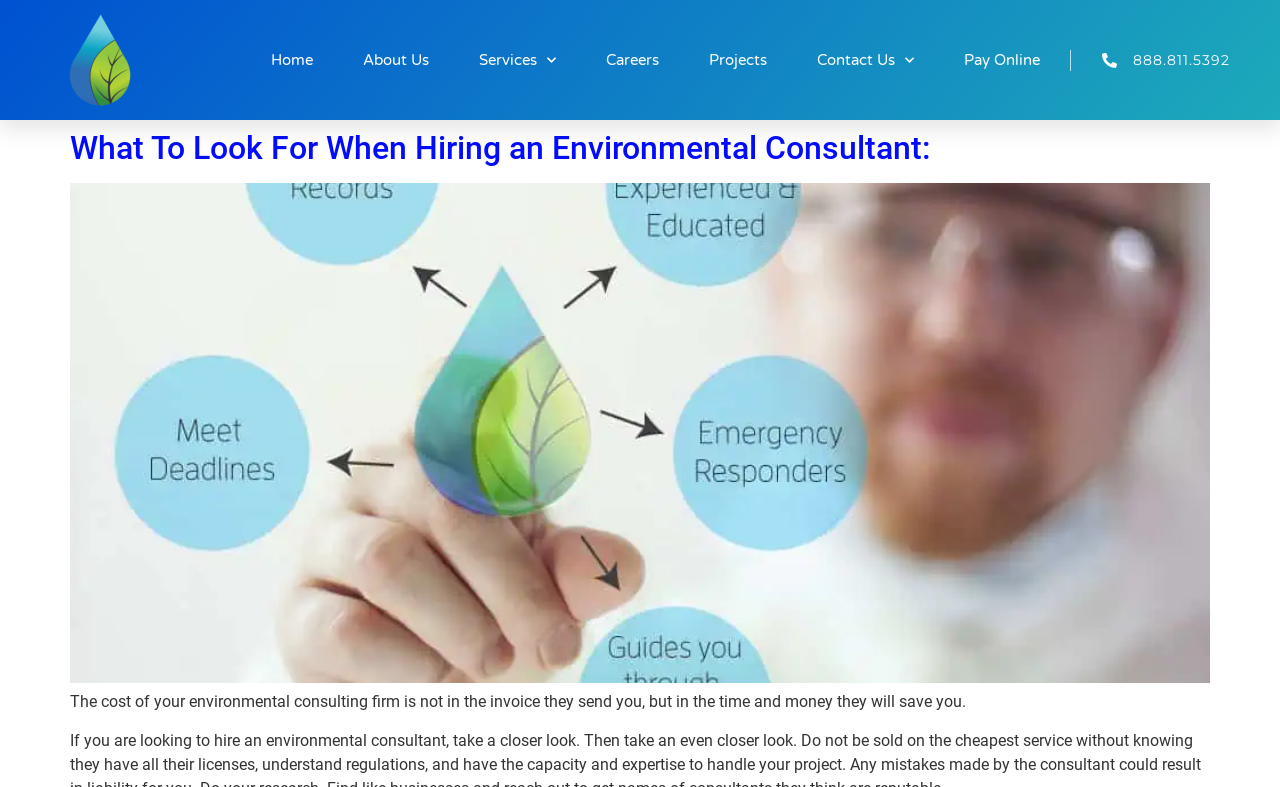How many main menu items are there?
From the screenshot, provide a brief answer in one word or phrase.

7